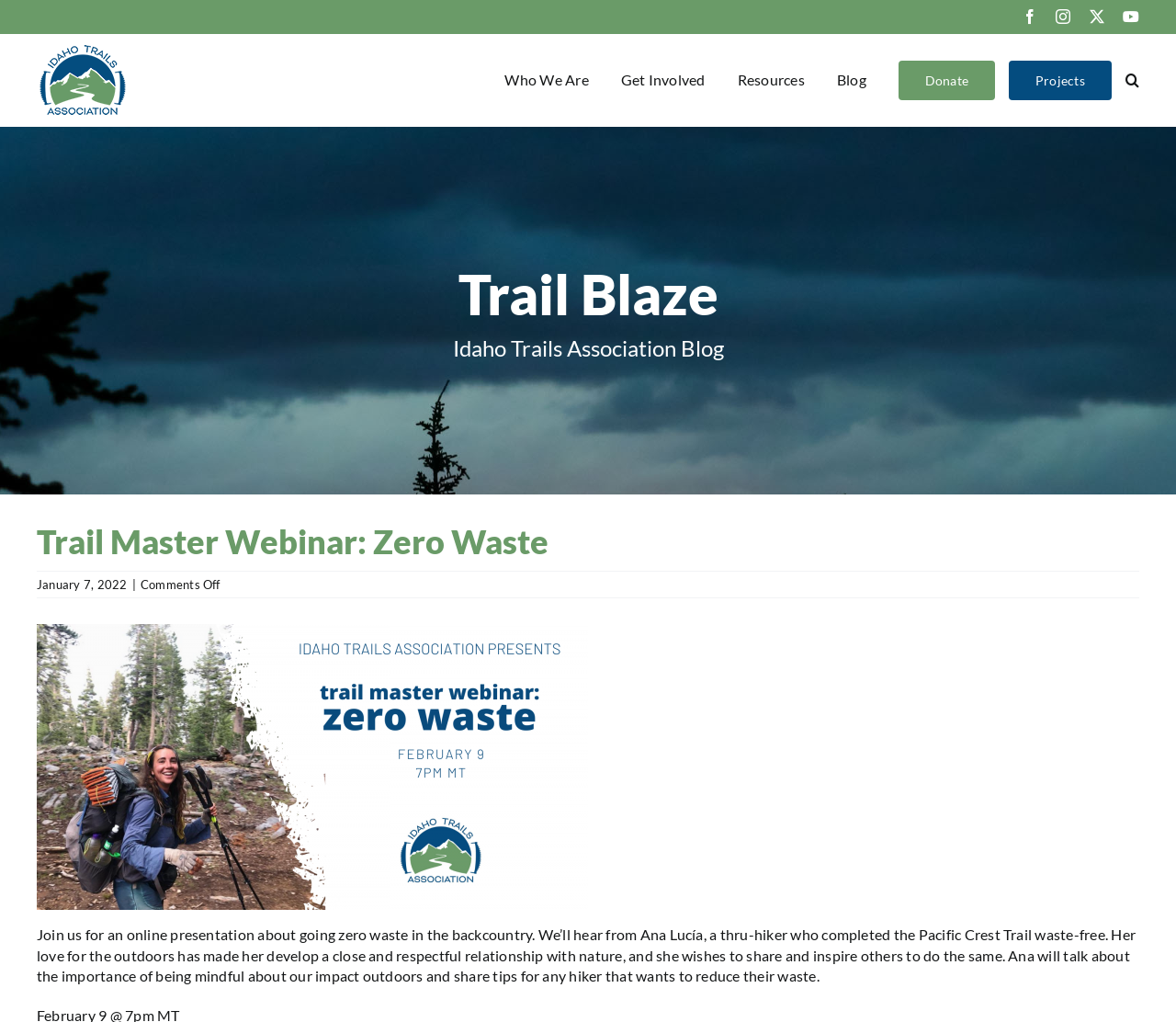Identify the bounding box coordinates of the area that should be clicked in order to complete the given instruction: "Read Trail Blaze". The bounding box coordinates should be four float numbers between 0 and 1, i.e., [left, top, right, bottom].

[0.389, 0.255, 0.611, 0.32]